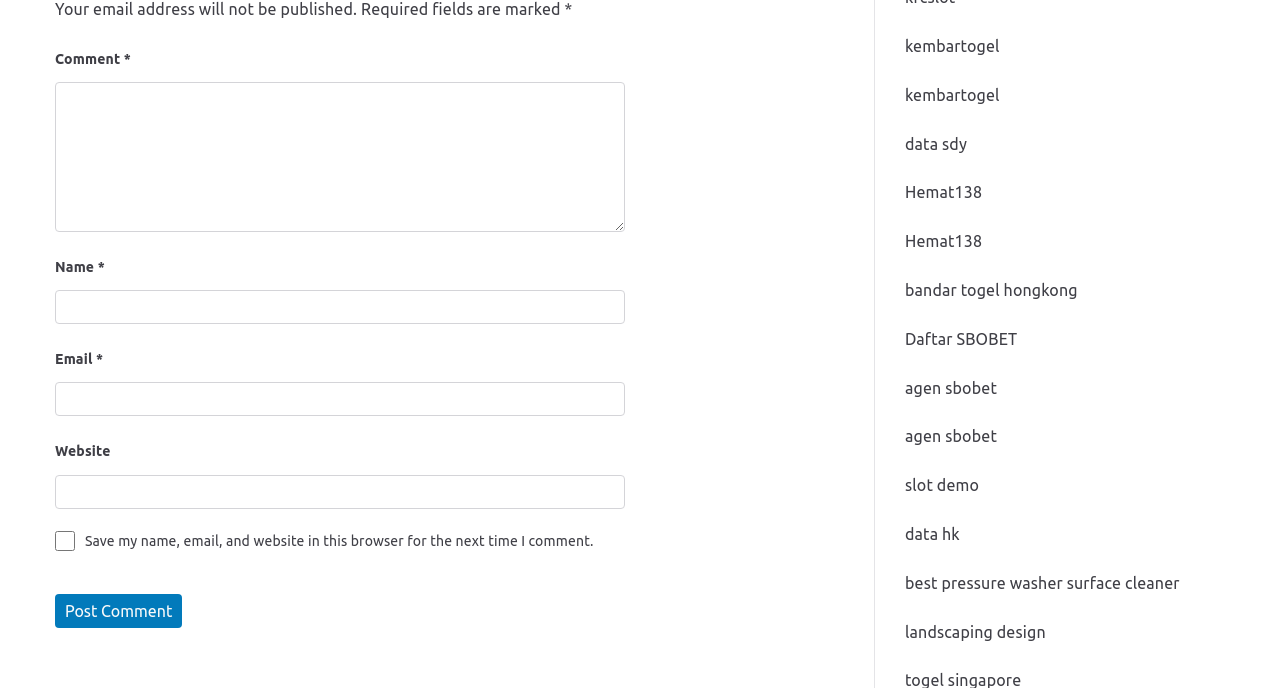Please provide a brief answer to the following inquiry using a single word or phrase:
What is the purpose of the checkbox?

Save comment info